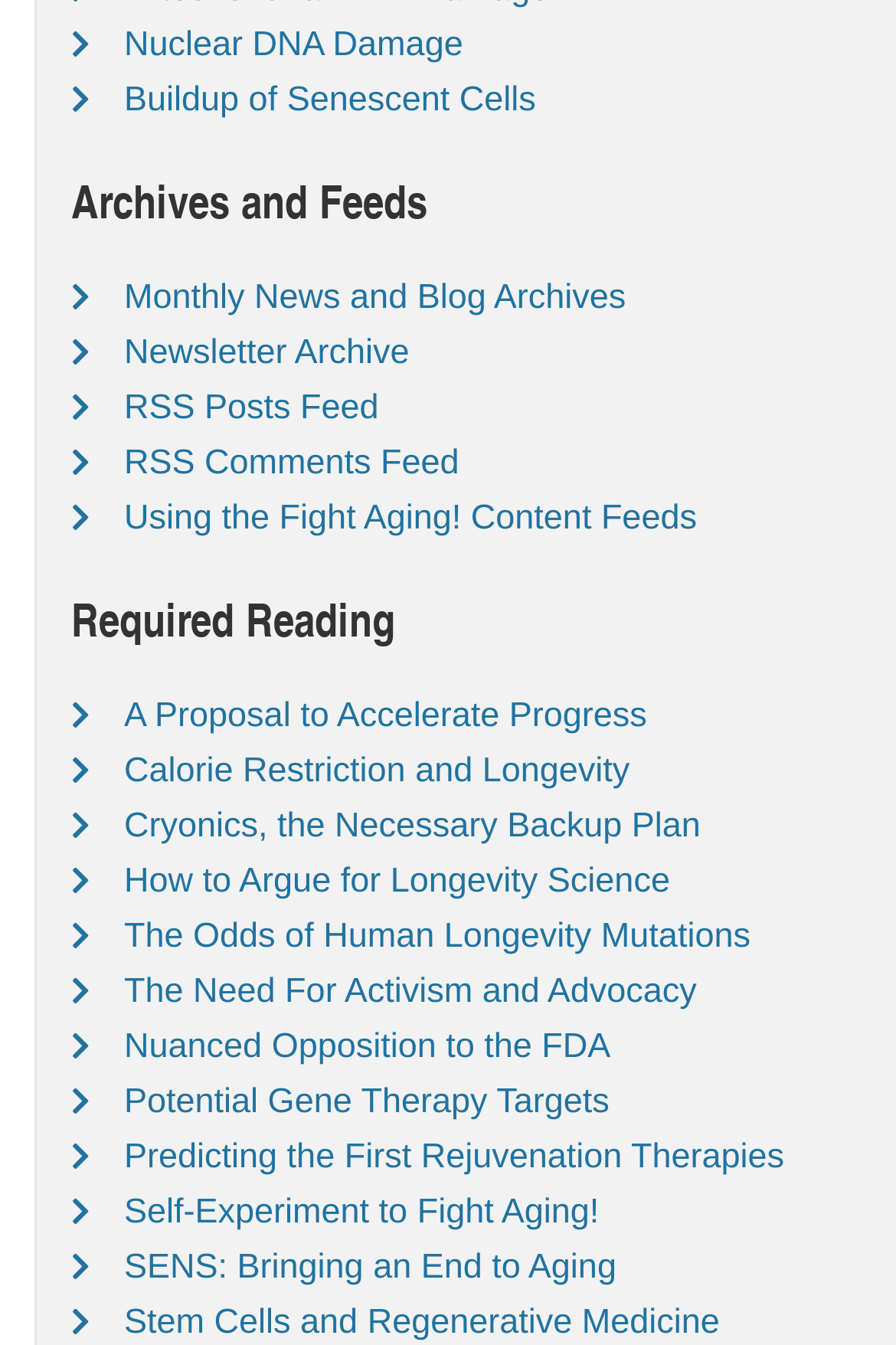Please answer the following question using a single word or phrase: What is the topic of the first link?

Nuclear DNA Damage